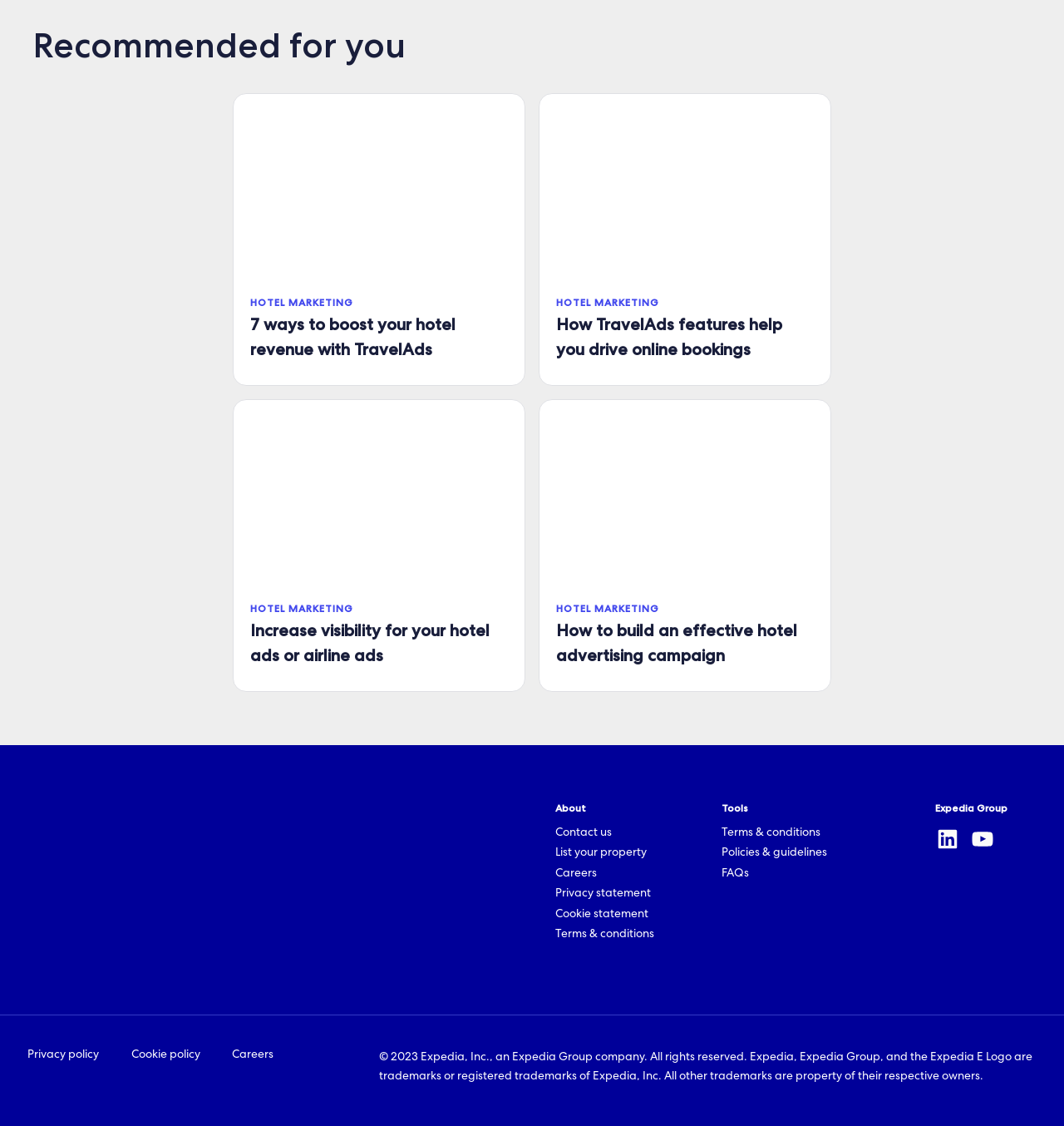Locate the bounding box coordinates of the area that needs to be clicked to fulfill the following instruction: "View Expedia Group on LinkedIn". The coordinates should be in the format of four float numbers between 0 and 1, namely [left, top, right, bottom].

[0.879, 0.734, 0.903, 0.756]